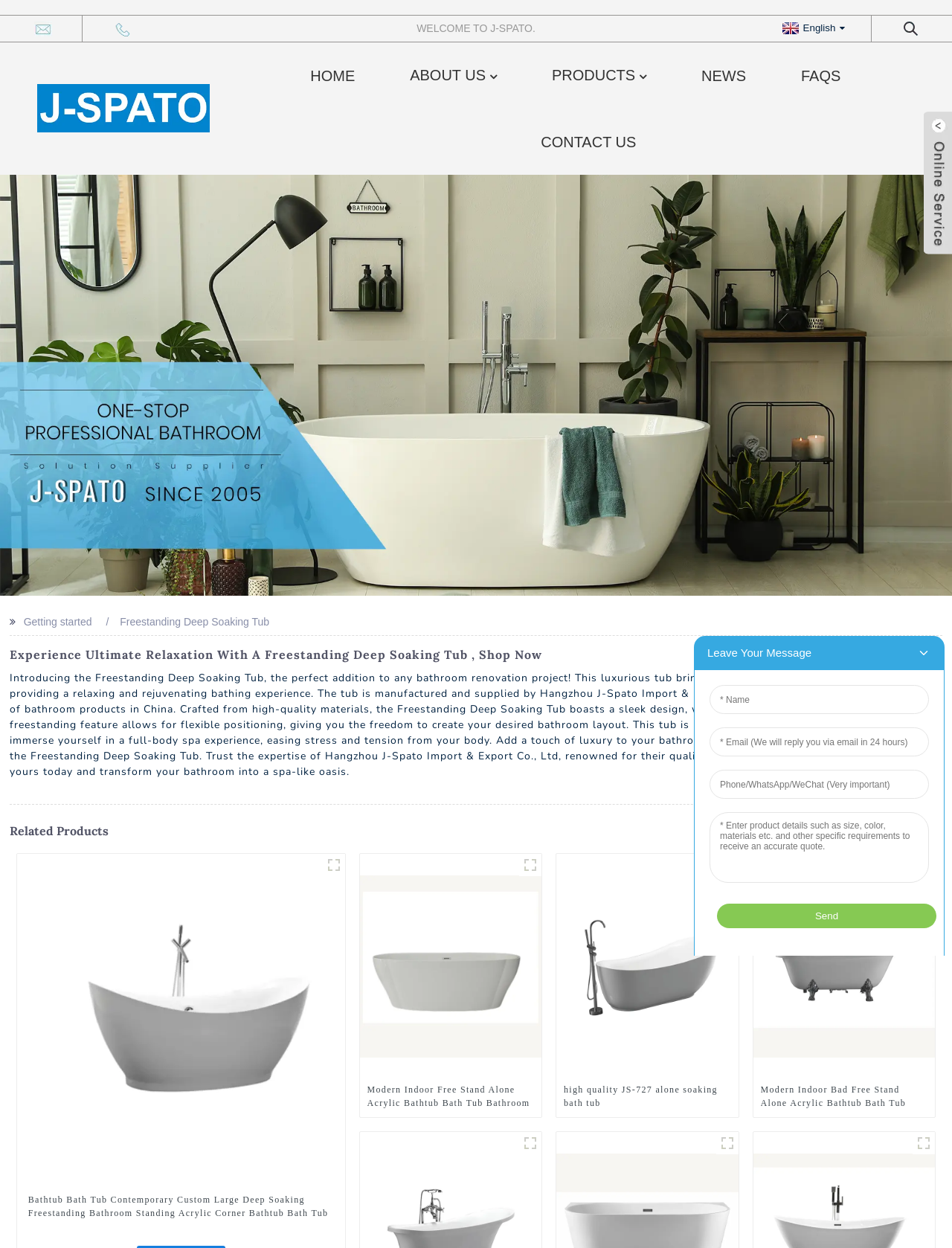How many related products are shown on the webpage?
Using the image as a reference, answer with just one word or a short phrase.

3